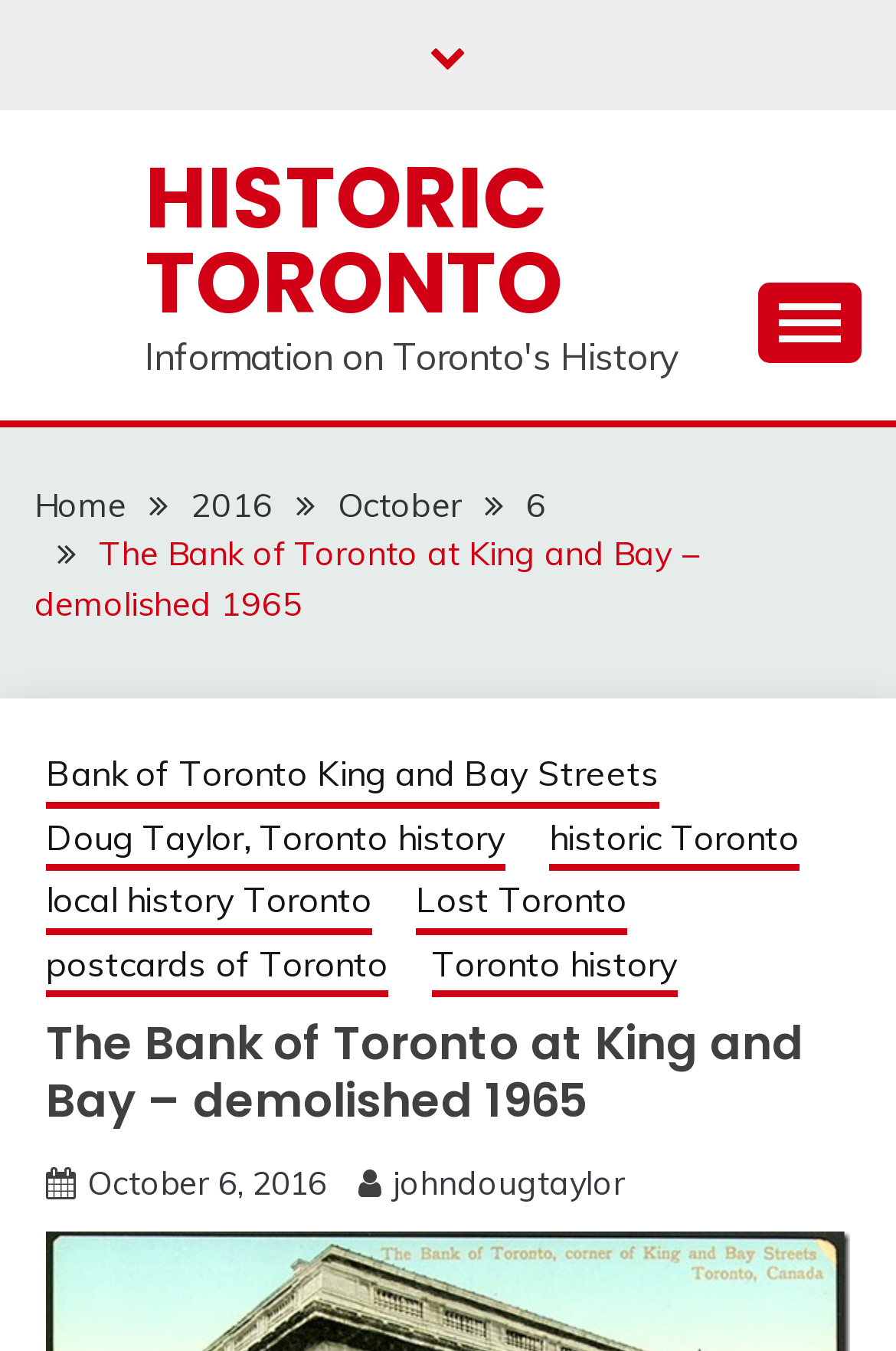Determine the bounding box coordinates of the clickable area required to perform the following instruction: "Click the 'Home' link". The coordinates should be represented as four float numbers between 0 and 1: [left, top, right, bottom].

[0.038, 0.358, 0.141, 0.389]